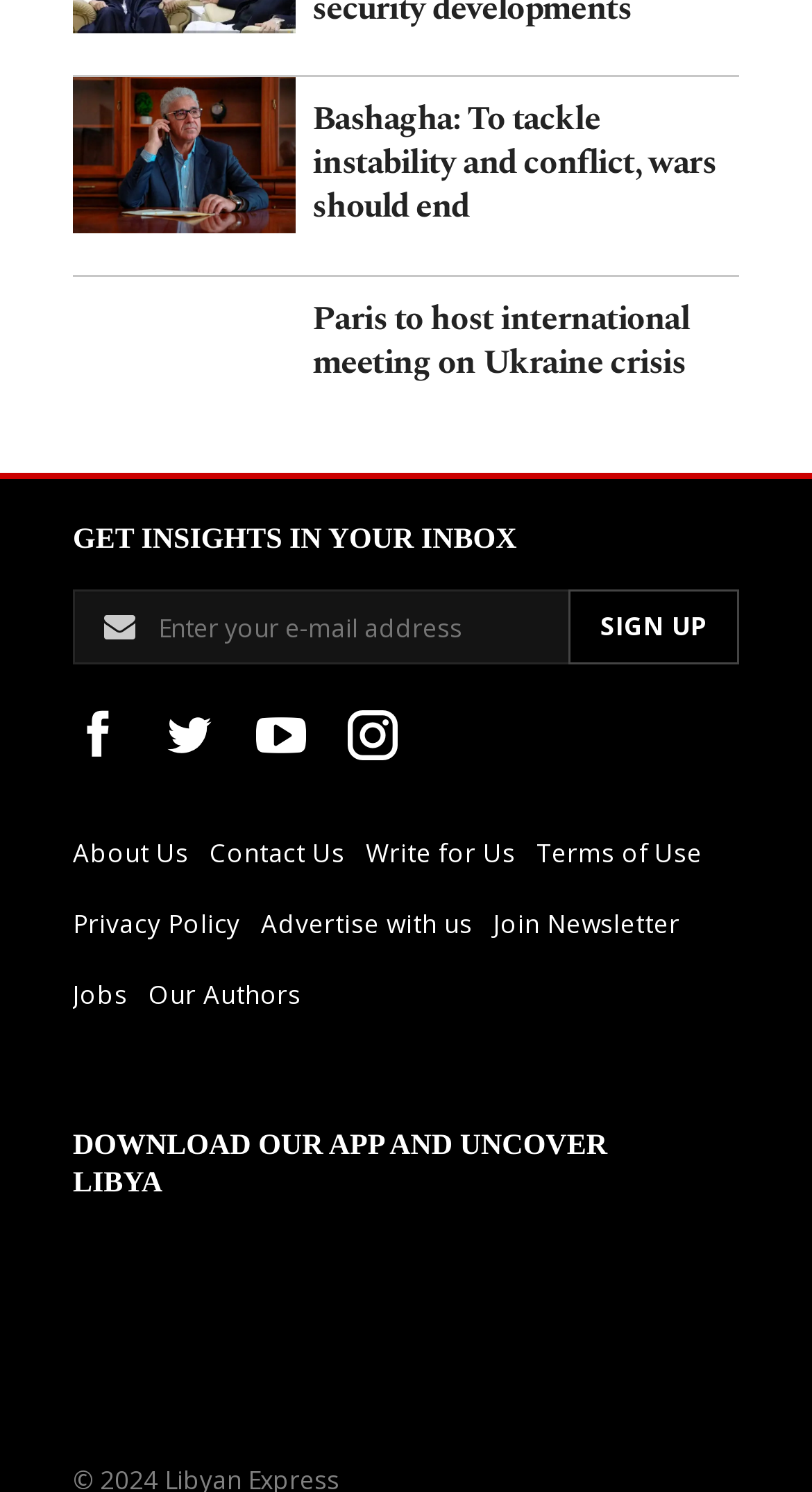Using the provided element description: "Contact Us", identify the bounding box coordinates. The coordinates should be four floats between 0 and 1 in the order [left, top, right, bottom].

[0.258, 0.549, 0.451, 0.596]